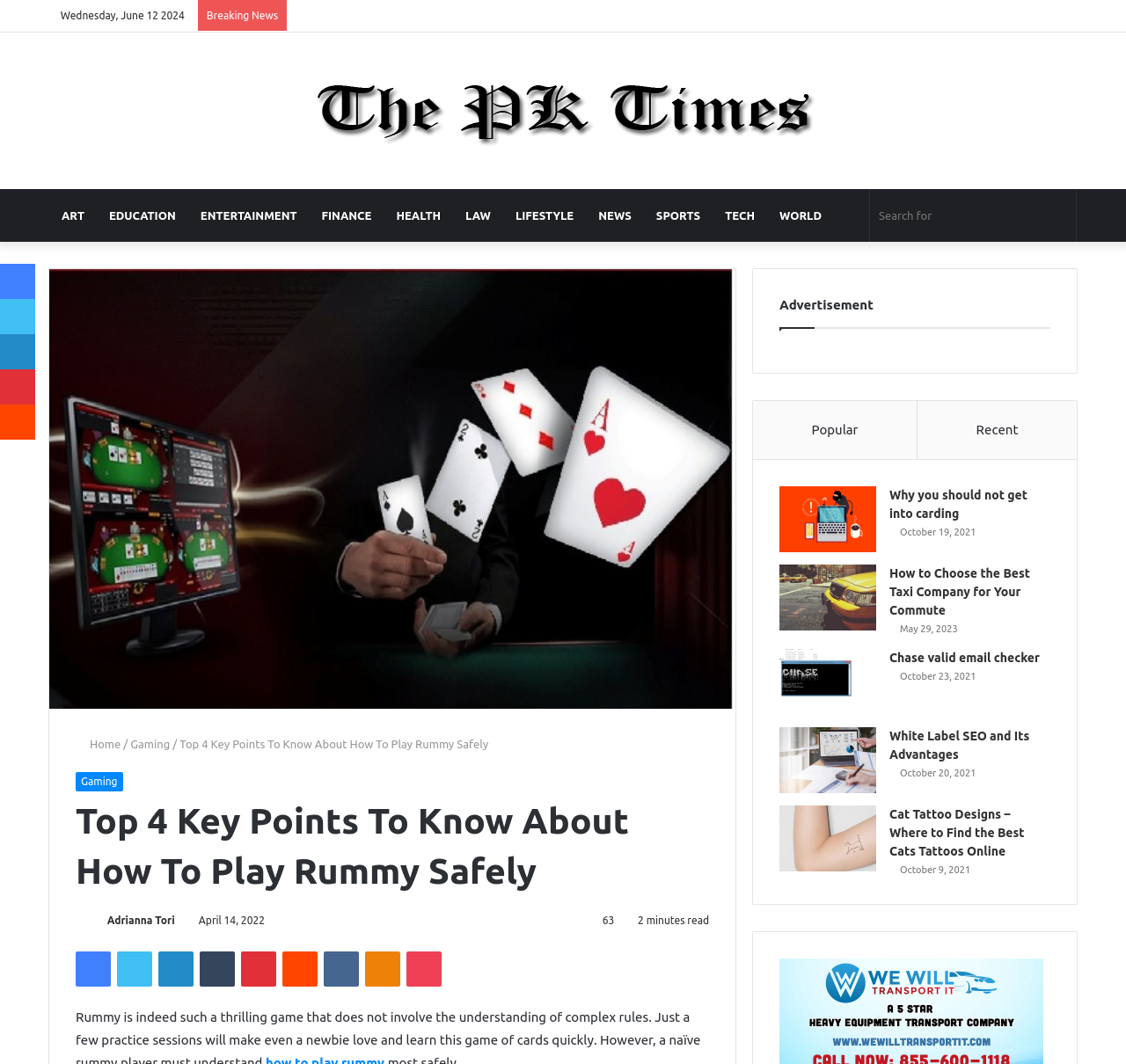Determine the bounding box coordinates of the target area to click to execute the following instruction: "Check the latest news."

[0.52, 0.178, 0.572, 0.227]